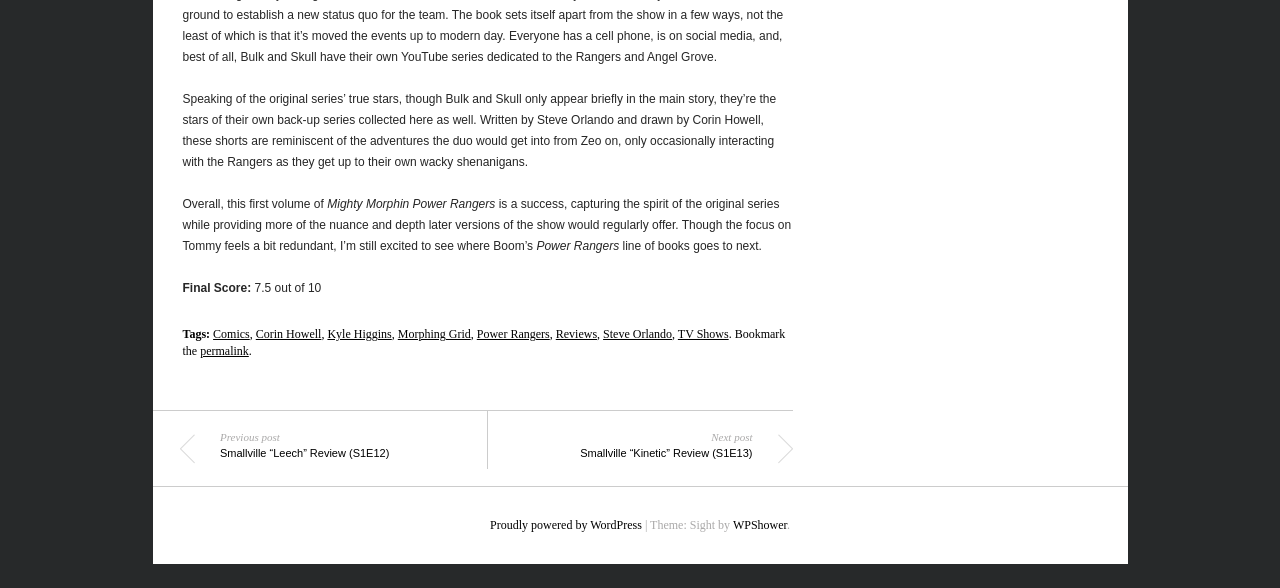Specify the bounding box coordinates of the area to click in order to follow the given instruction: "Go to the next post."

[0.426, 0.73, 0.598, 0.847]